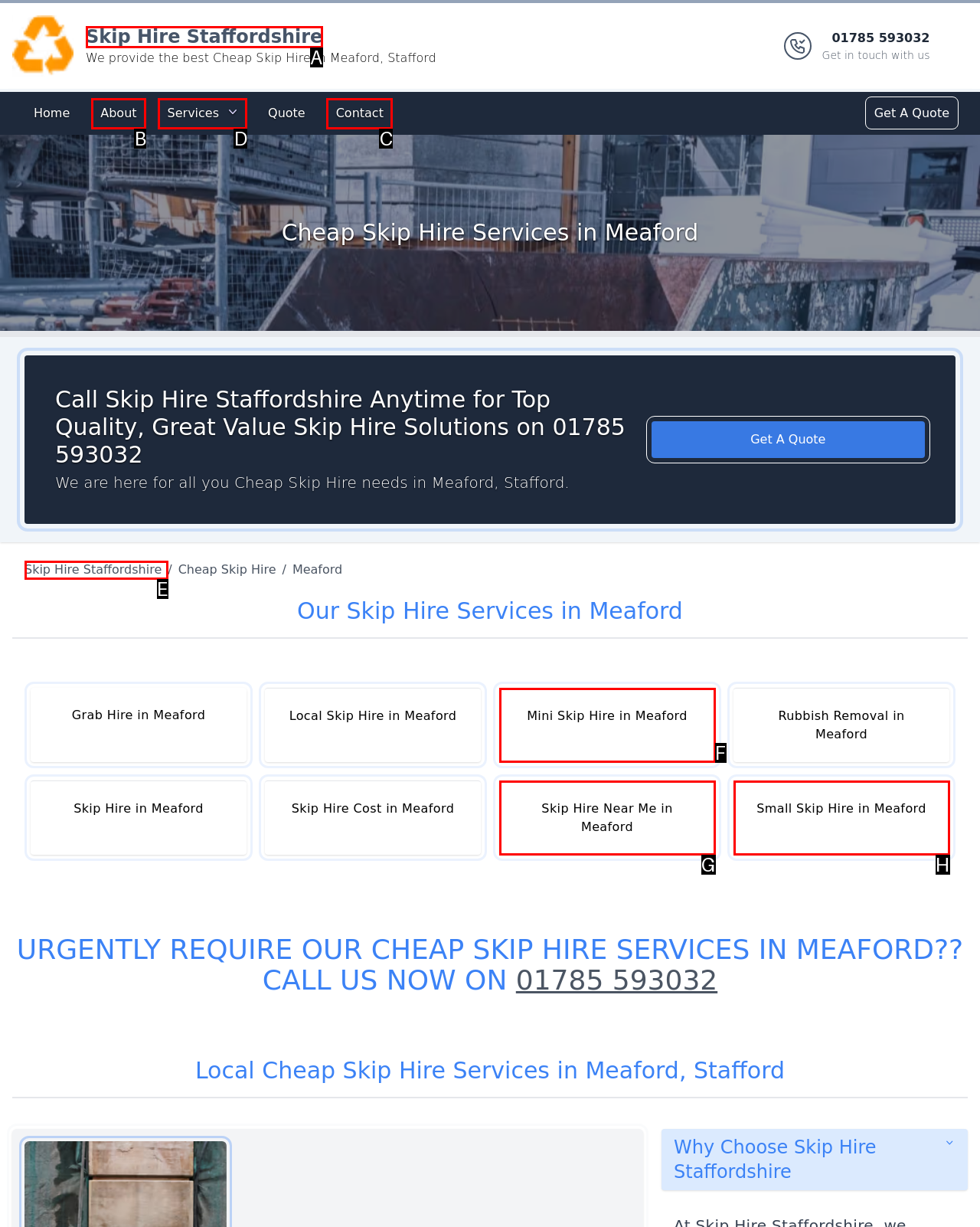Tell me which one HTML element I should click to complete the following task: Navigate to the Services page
Answer with the option's letter from the given choices directly.

D